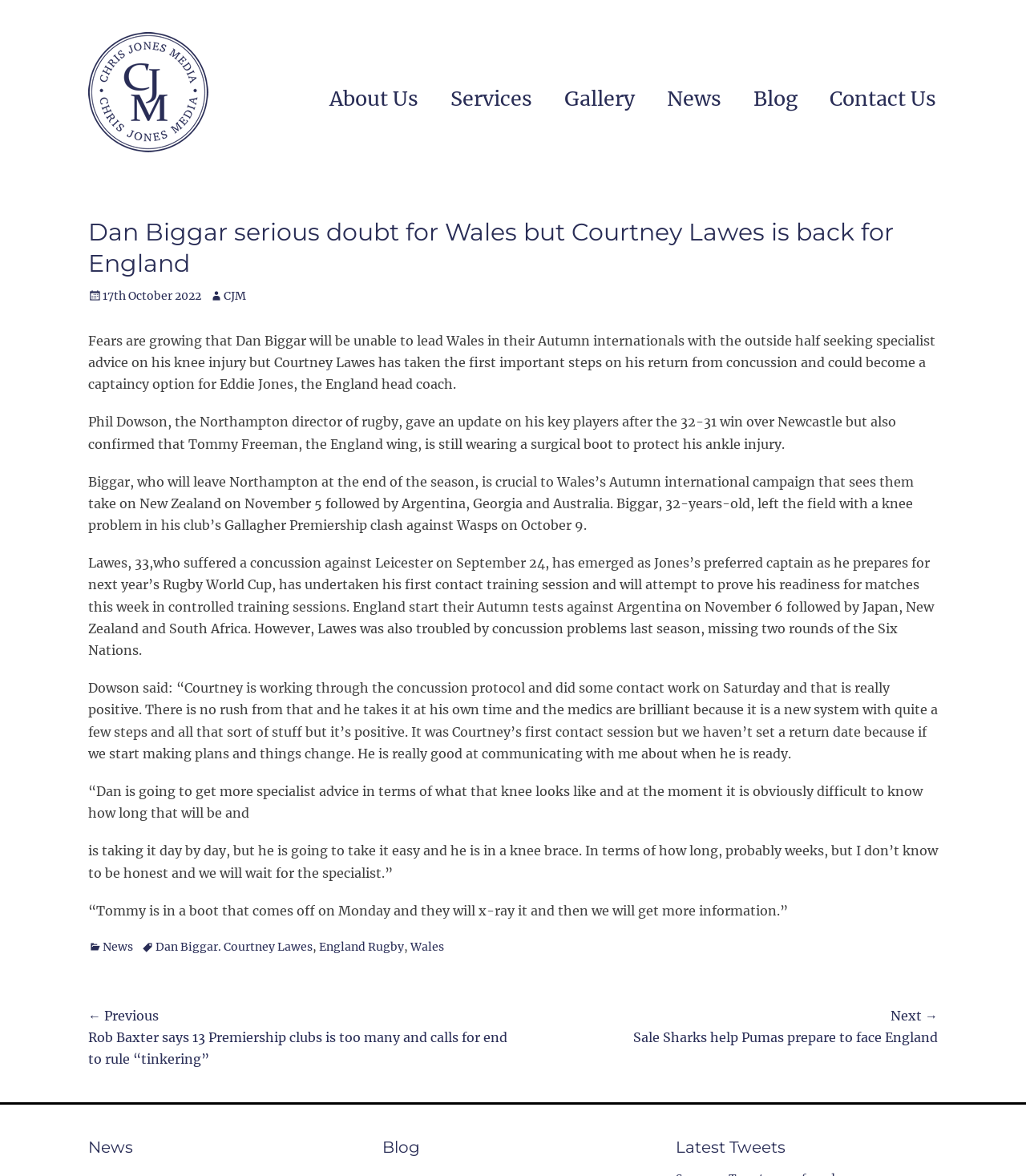Identify the bounding box coordinates of the area you need to click to perform the following instruction: "Click on the 'Contact Us' link".

[0.793, 0.068, 0.928, 0.1]